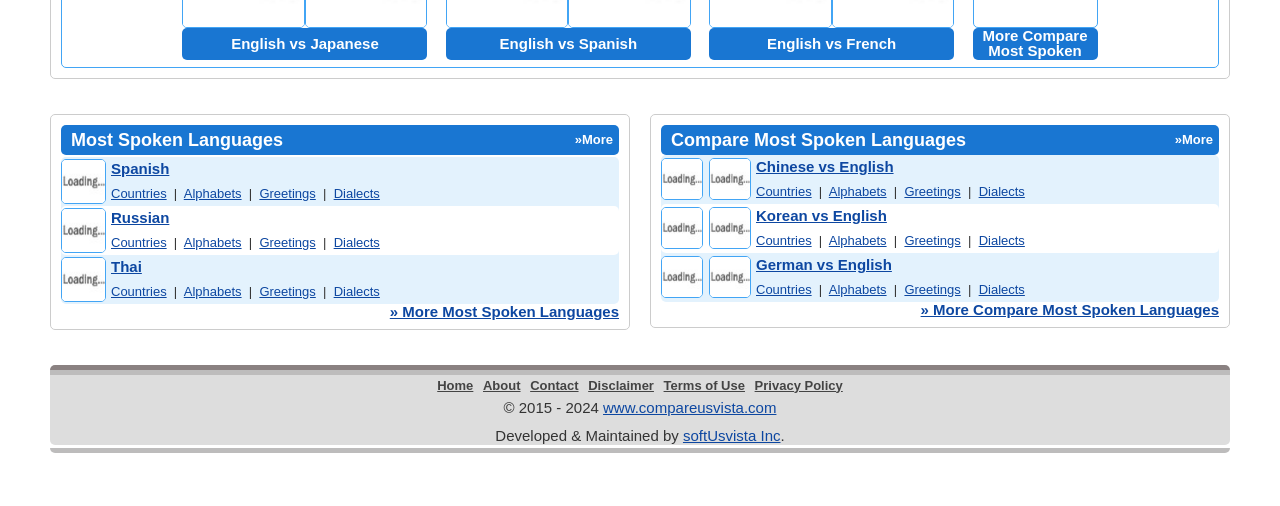Extract the bounding box coordinates for the UI element described as: "More Compare Most Spoken Languages".

[0.76, 0.054, 0.857, 0.143]